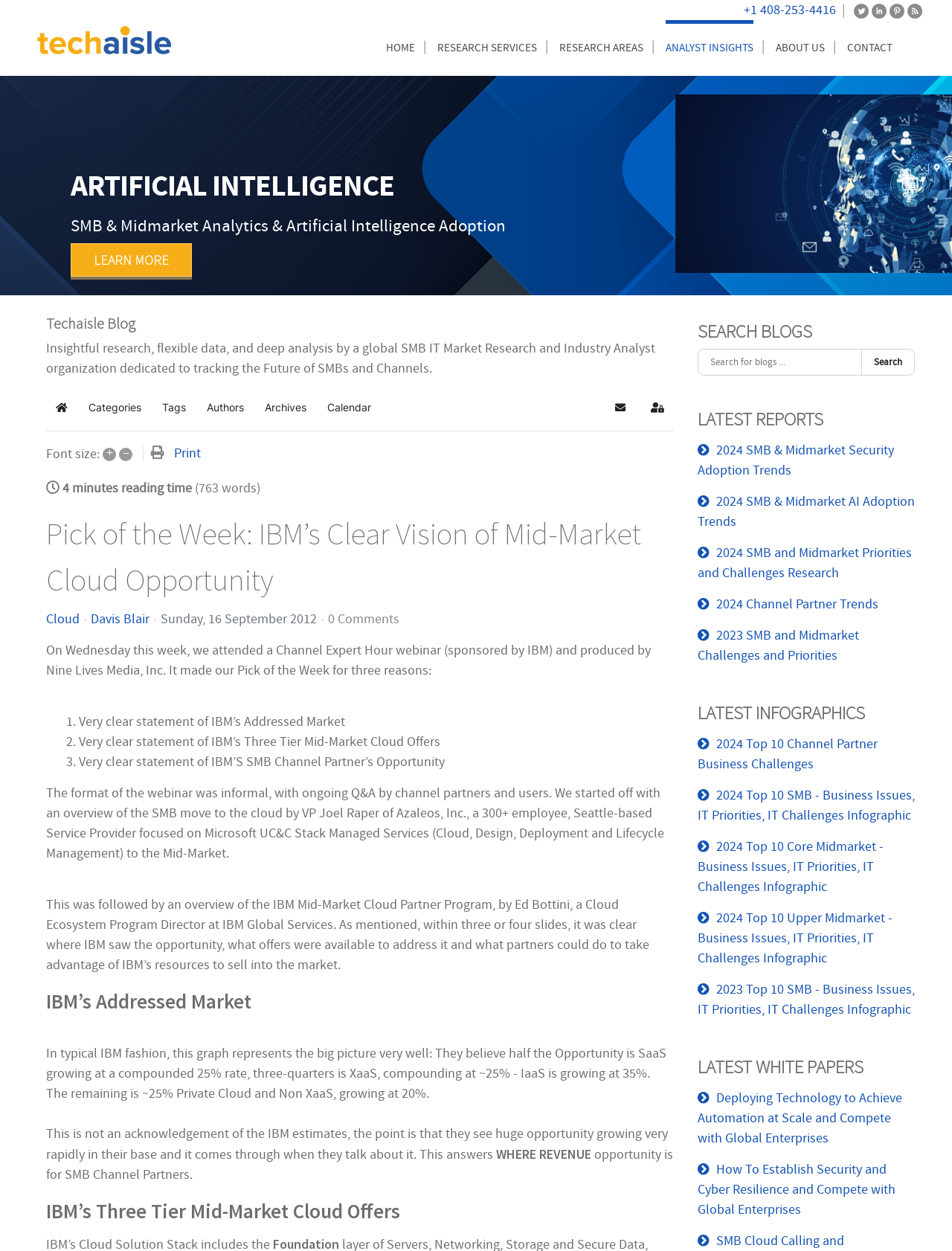What is the name of the VP who gave an overview of the SMB move to the cloud?
Use the image to answer the question with a single word or phrase.

Joel Raper